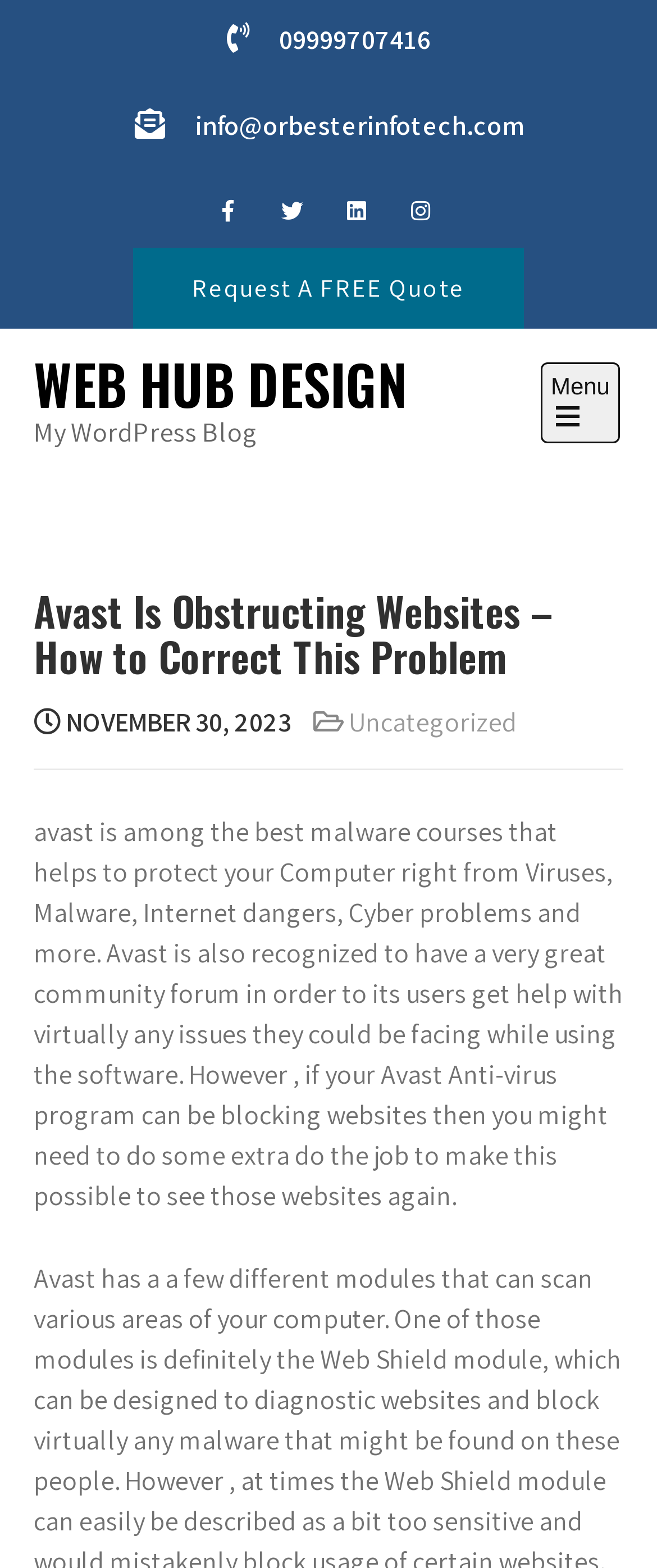Detail the various sections and features of the webpage.

The webpage is about resolving an issue with Avast, a malware protection software, obstructing websites. At the top, there is a phone number "09999707416" and an email address "info@orbesterinfotech.com" with social media icons next to them. Below these, there is a call-to-action button "Request A FREE Quote" on the left and a series of social media icons on the right.

The main content area is divided into two sections. On the top, there is a header section with the website title "WEB HUB DESIGN" and a tagline "My WordPress Blog". On the right side of the header, there is a button to open the main menu.

Below the header, there is a main article section with a title "Avast Is Obstructing Websites – How to Correct This Problem" and a date "NOVEMBER 30, 2023". The article is categorized under "Uncategorized". The main content of the article discusses the issue of Avast blocking websites and provides a solution to resolve this problem.